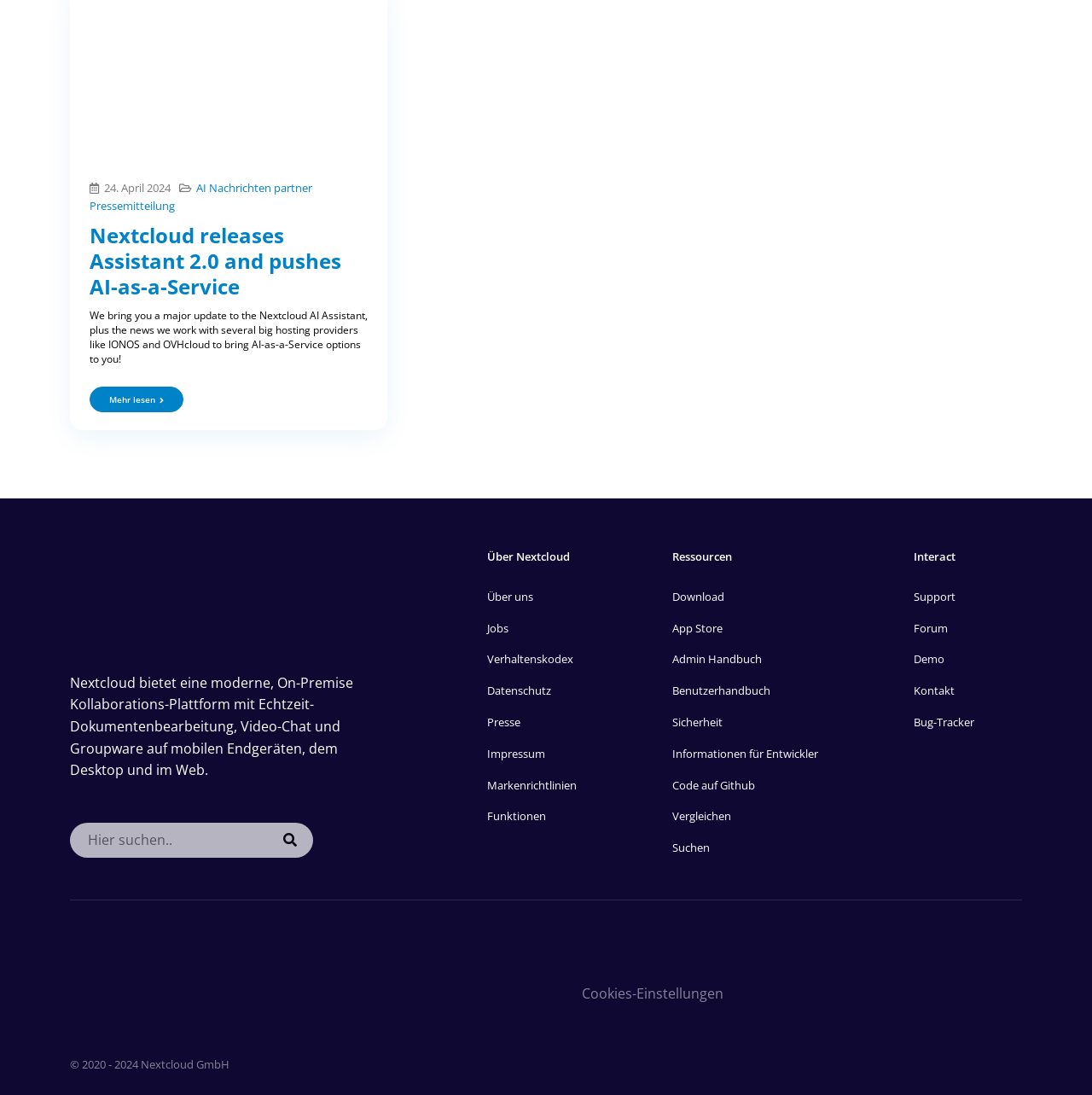Please provide a short answer using a single word or phrase for the question:
What is the name of the company mentioned in the logo?

Nextcloud